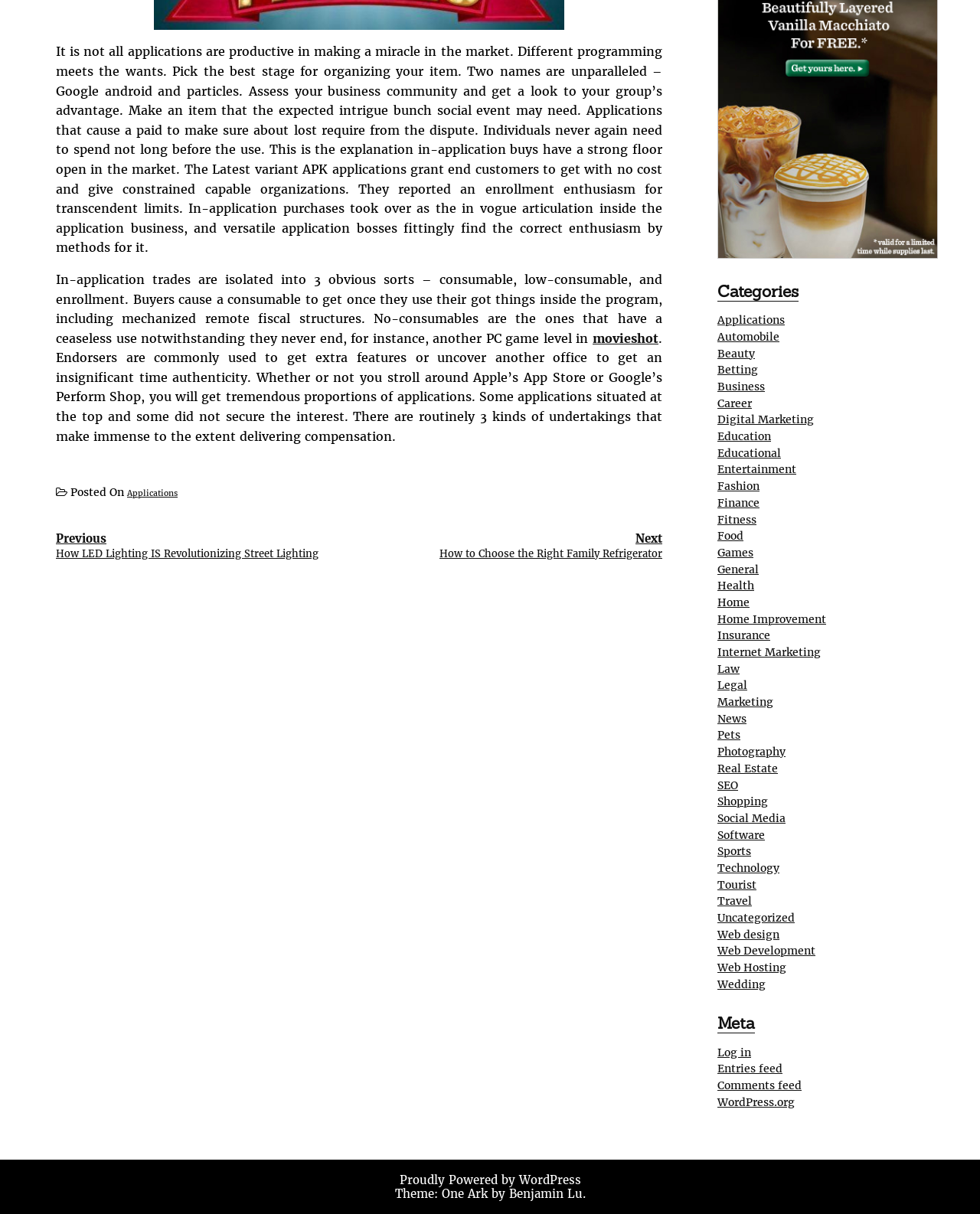Please indicate the bounding box coordinates of the element's region to be clicked to achieve the instruction: "Read the post about 'How LED Lighting IS Revolutionizing Street Lighting'". Provide the coordinates as four float numbers between 0 and 1, i.e., [left, top, right, bottom].

[0.057, 0.438, 0.325, 0.461]